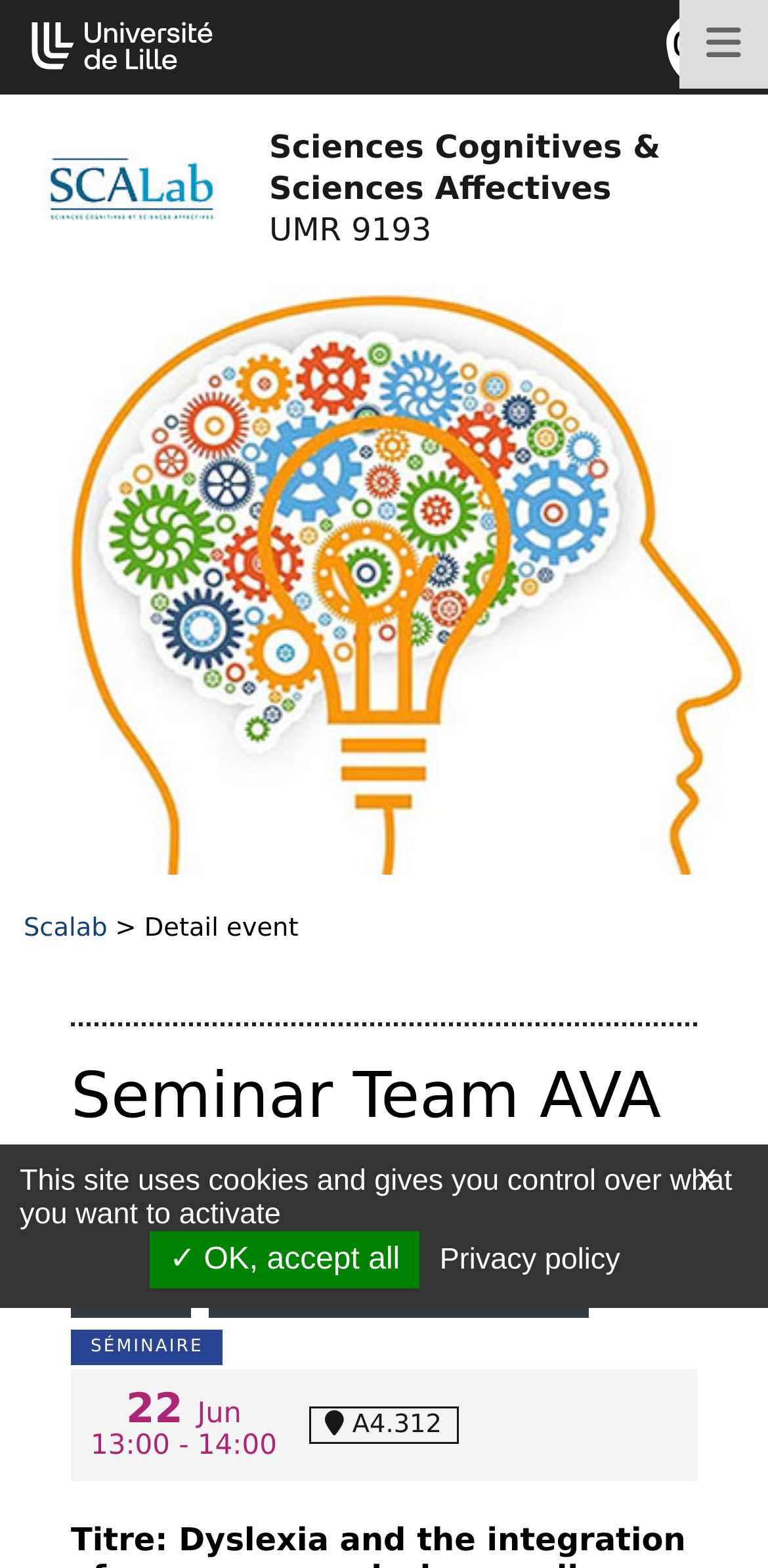What is the organization under which the laboratory is?
Craft a detailed and extensive response to the question.

I found the answer by looking at the link element with the text 'Sous la tutelle du CNRS', which suggests that the laboratory is under the tutelage of CNRS.